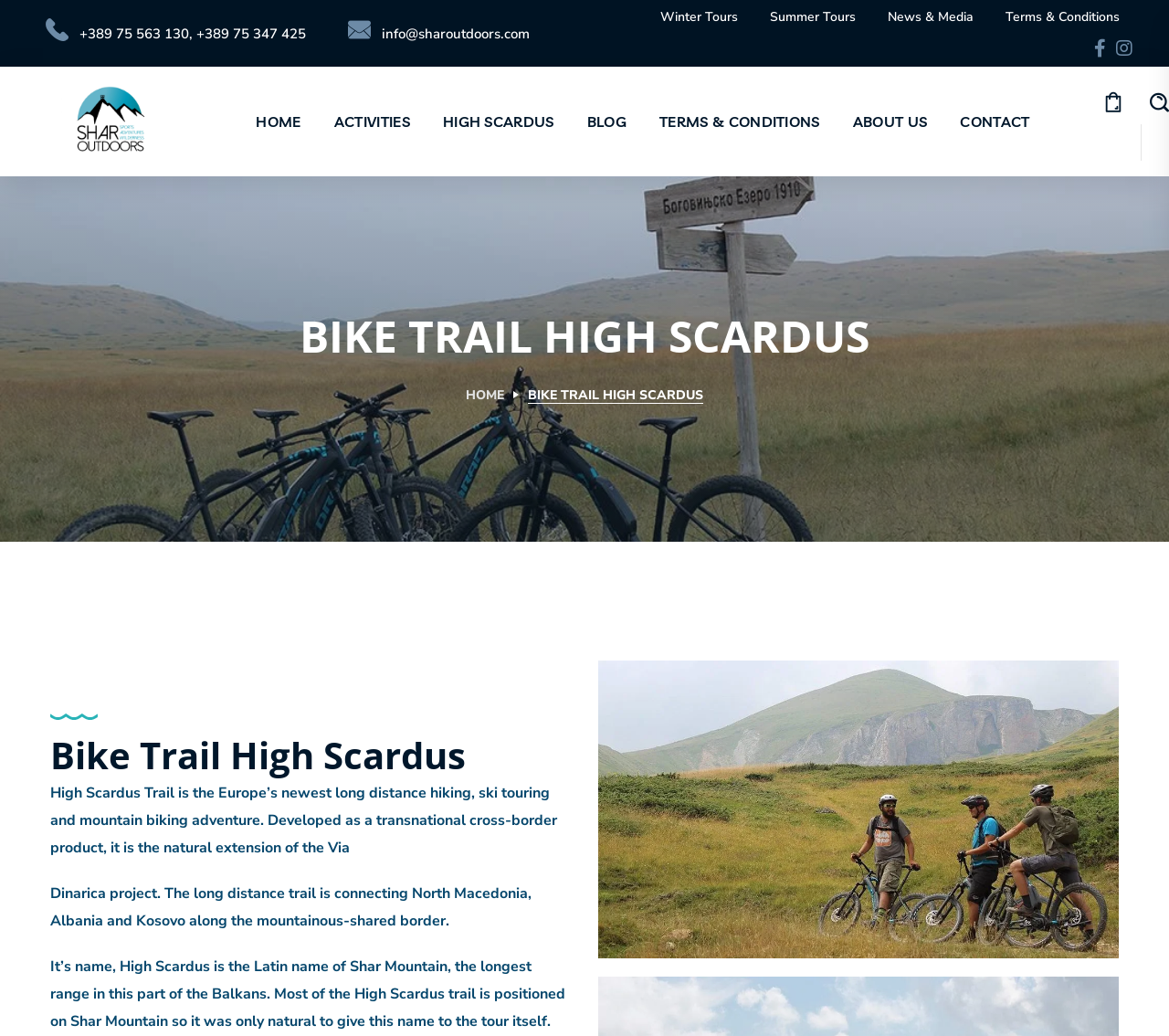Extract the main title from the webpage.

BIKE TRAIL HIGH SCARDUS